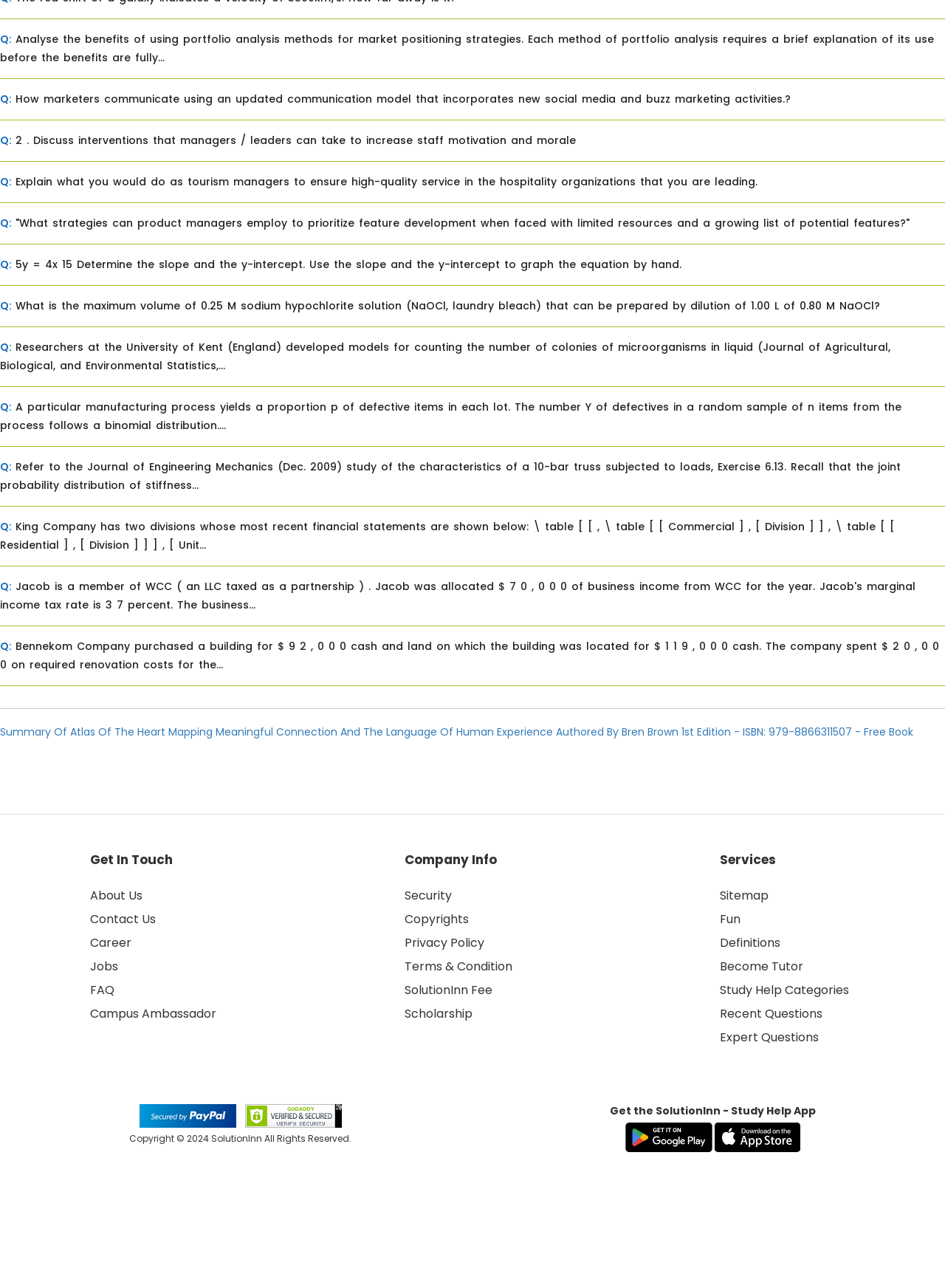What is the name of the app promoted on the webpage?
Answer briefly with a single word or phrase based on the image.

SolutionInn - Study Help App